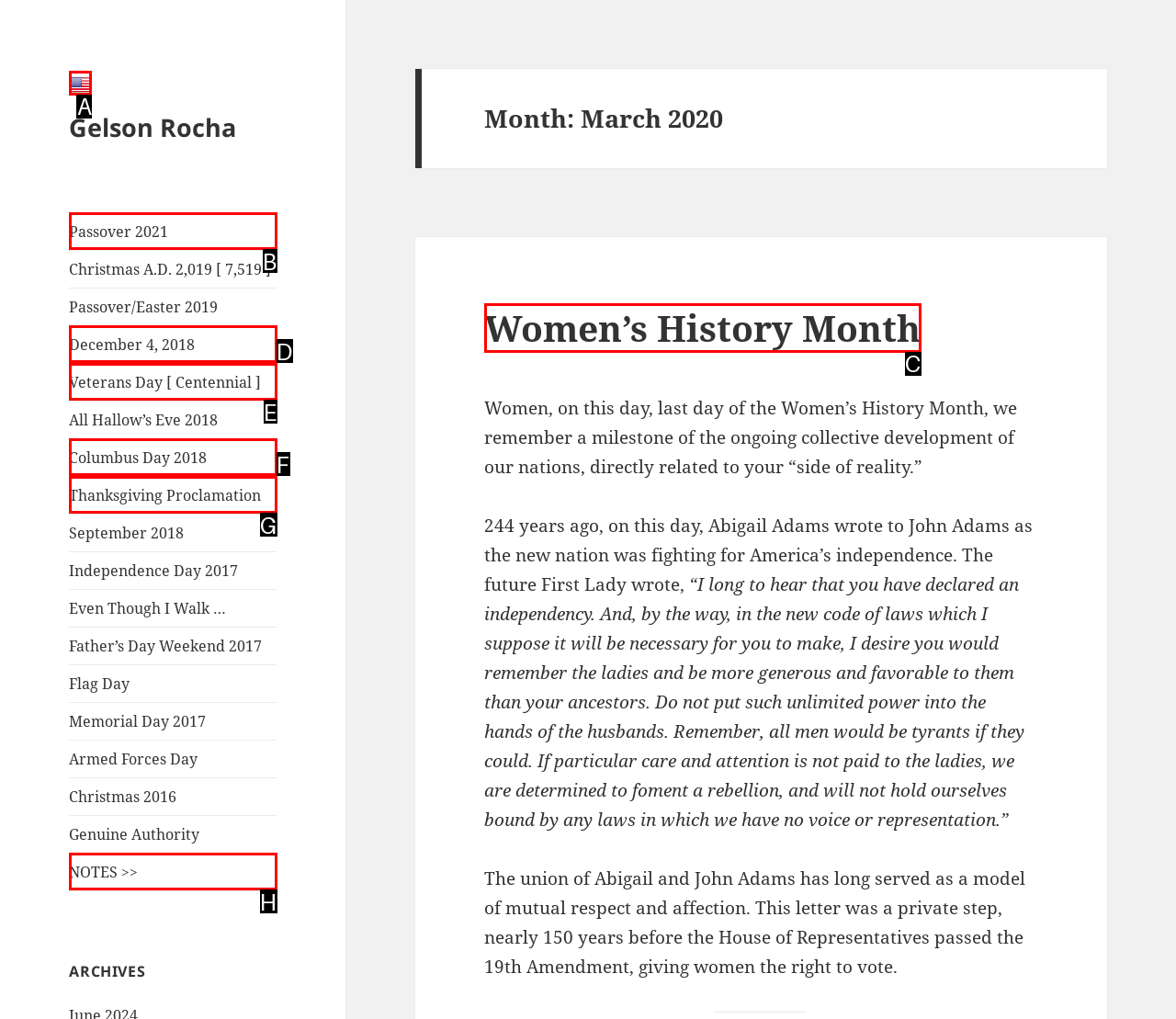Determine the appropriate lettered choice for the task: Click the link to USA. Reply with the correct letter.

A